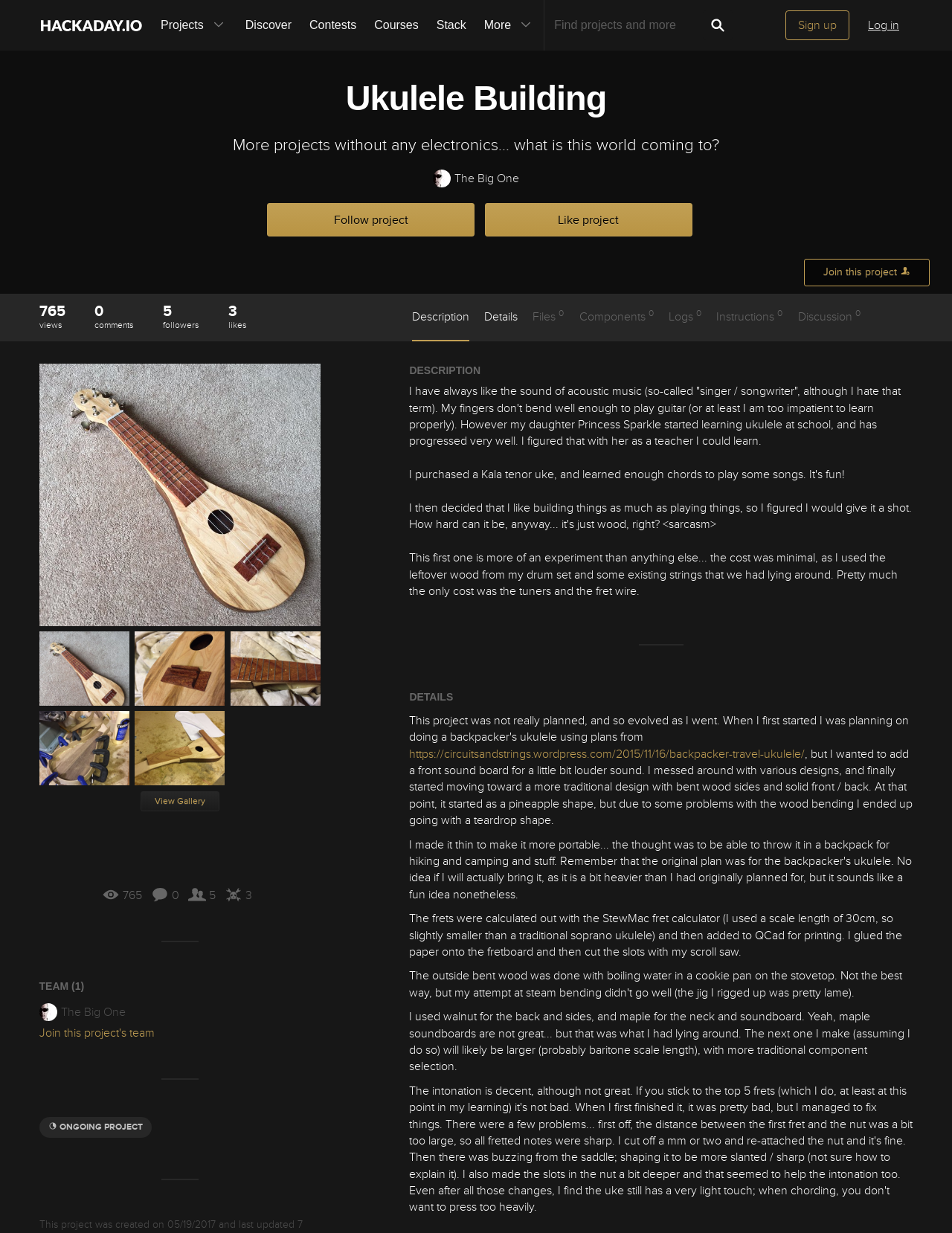Locate the bounding box coordinates of the element that needs to be clicked to carry out the instruction: "Filter search results". The coordinates should be given as four float numbers ranging from 0 to 1, i.e., [left, top, right, bottom].

None